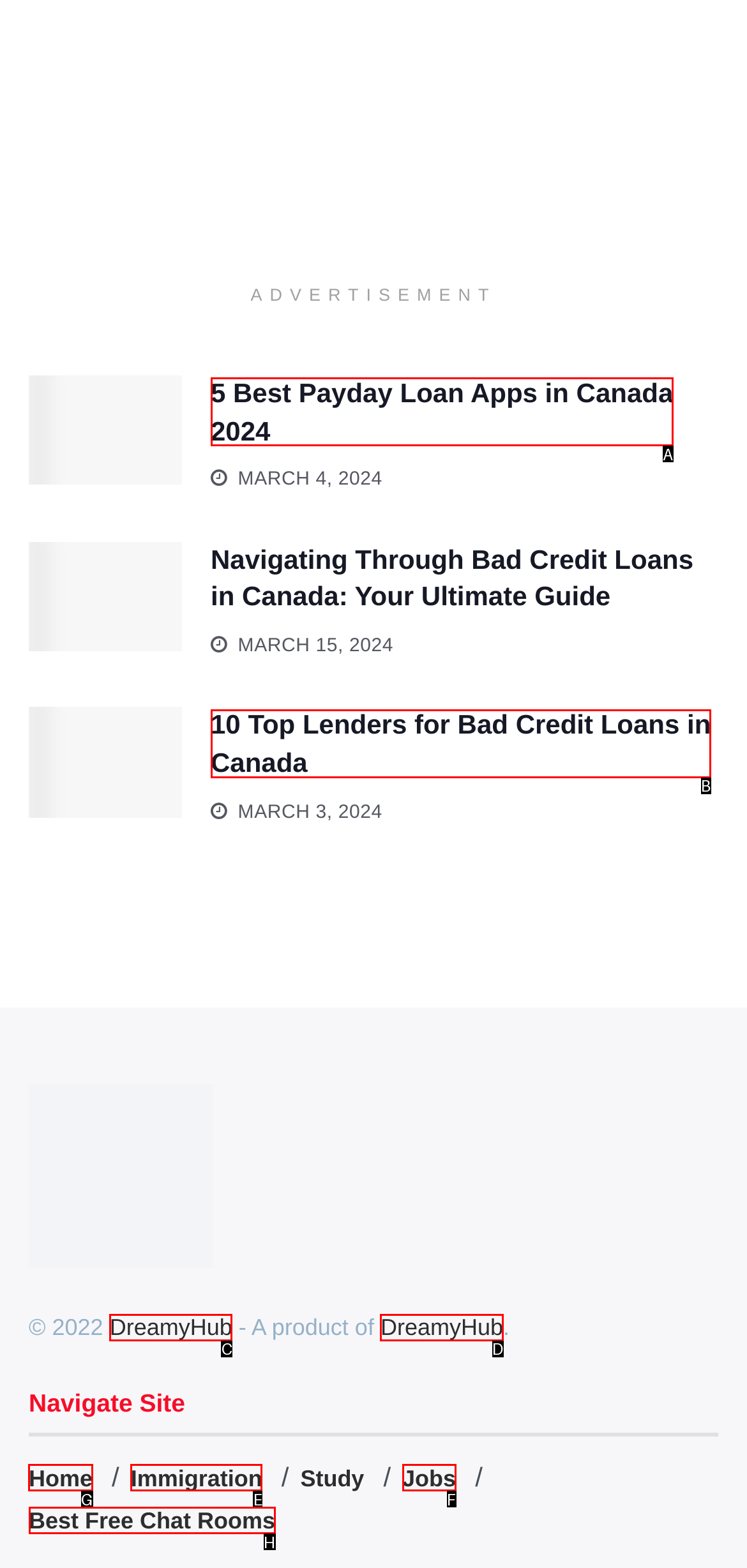Determine which element should be clicked for this task: Navigate to the 'Home' page
Answer with the letter of the selected option.

G